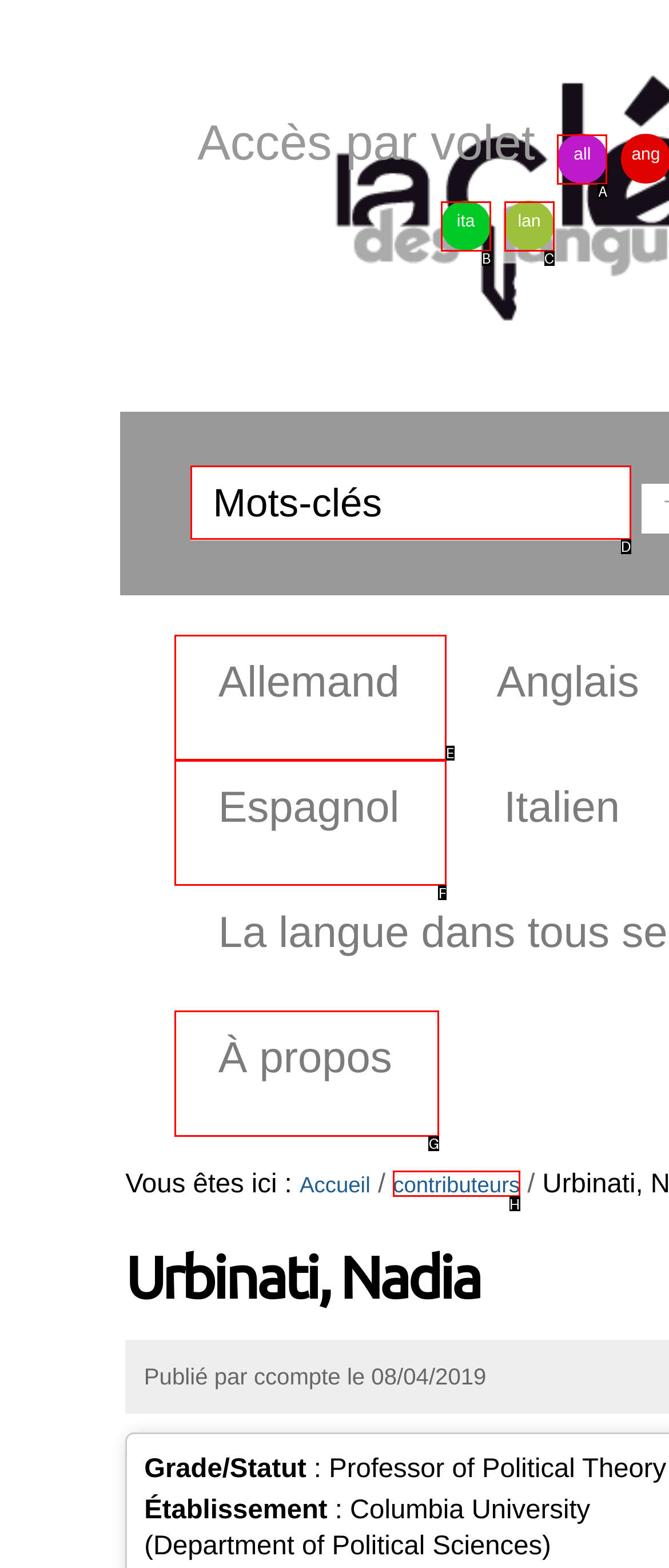Given the instruction: View Doomsday List, which HTML element should you click on?
Answer with the letter that corresponds to the correct option from the choices available.

None